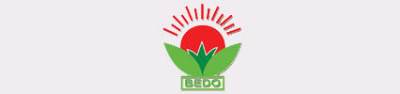Offer a detailed narrative of the image.

The image features the logo of "বিডো (BEDO)," which is likely associated with the Barendra Economic Development Organization. The logo prominently showcases a stylized sun in red, symbolizing hope and vibrancy, emerging from behind a red circle that represents the sun. Below this, two green leaves are elegantly positioned, signifying growth and sustainability. The name "BEDO" is inscribed in bold green letters at the bottom of the logo, reinforcing the organization's focus on development and community growth. This visual identity is crafted to convey a message of positivity and environmental consciousness, aligning with the organization’s mission to foster economic and social advancement.